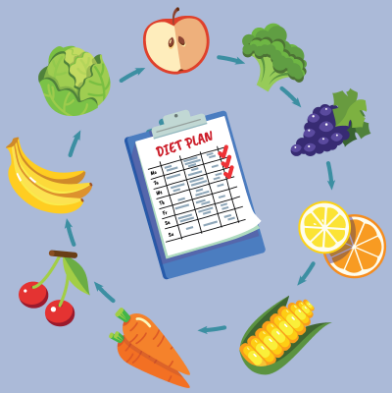Please answer the following question using a single word or phrase: 
What is the overall aesthetic of the image?

Wellness and motivation